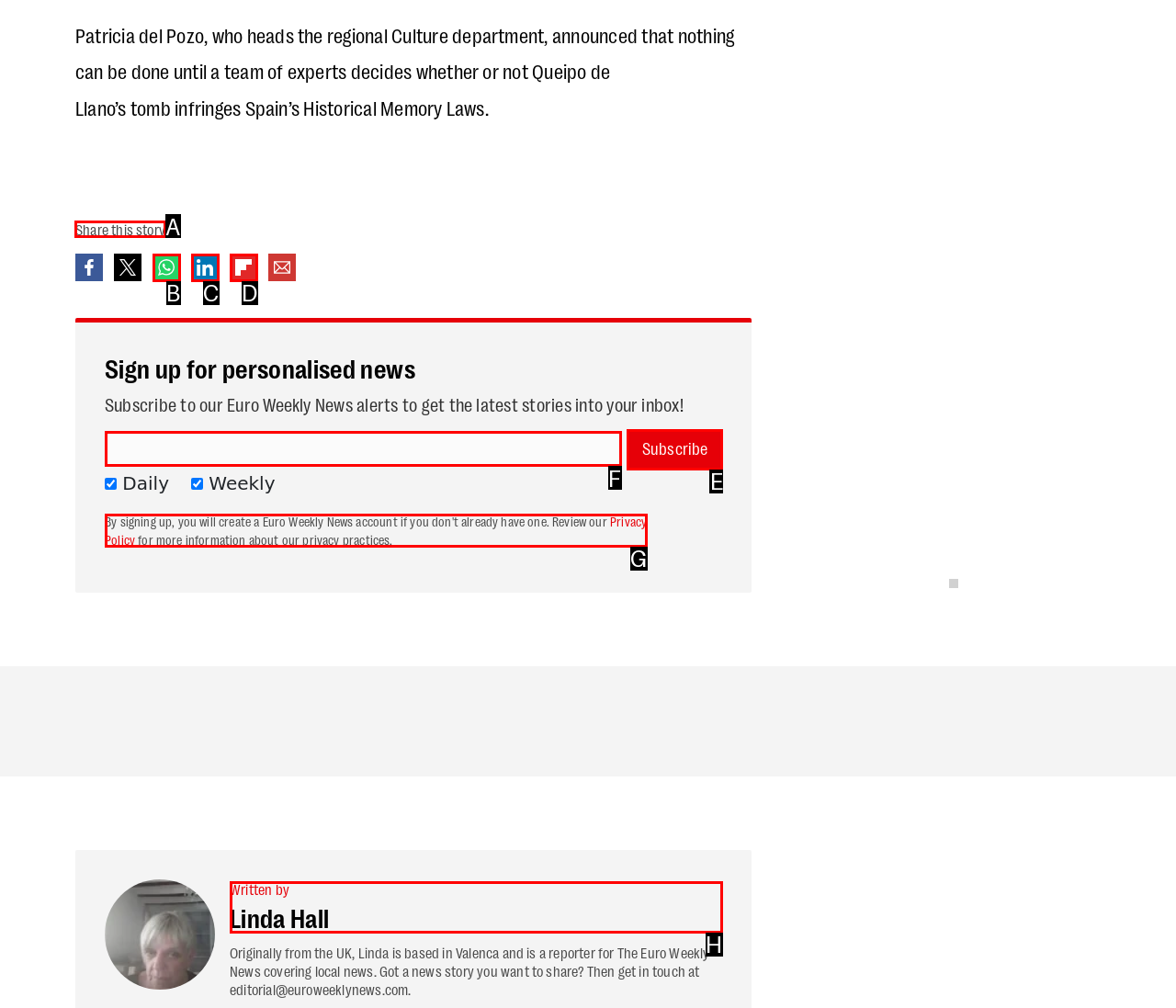Identify the correct letter of the UI element to click for this task: Send an email to the clinic
Respond with the letter from the listed options.

None